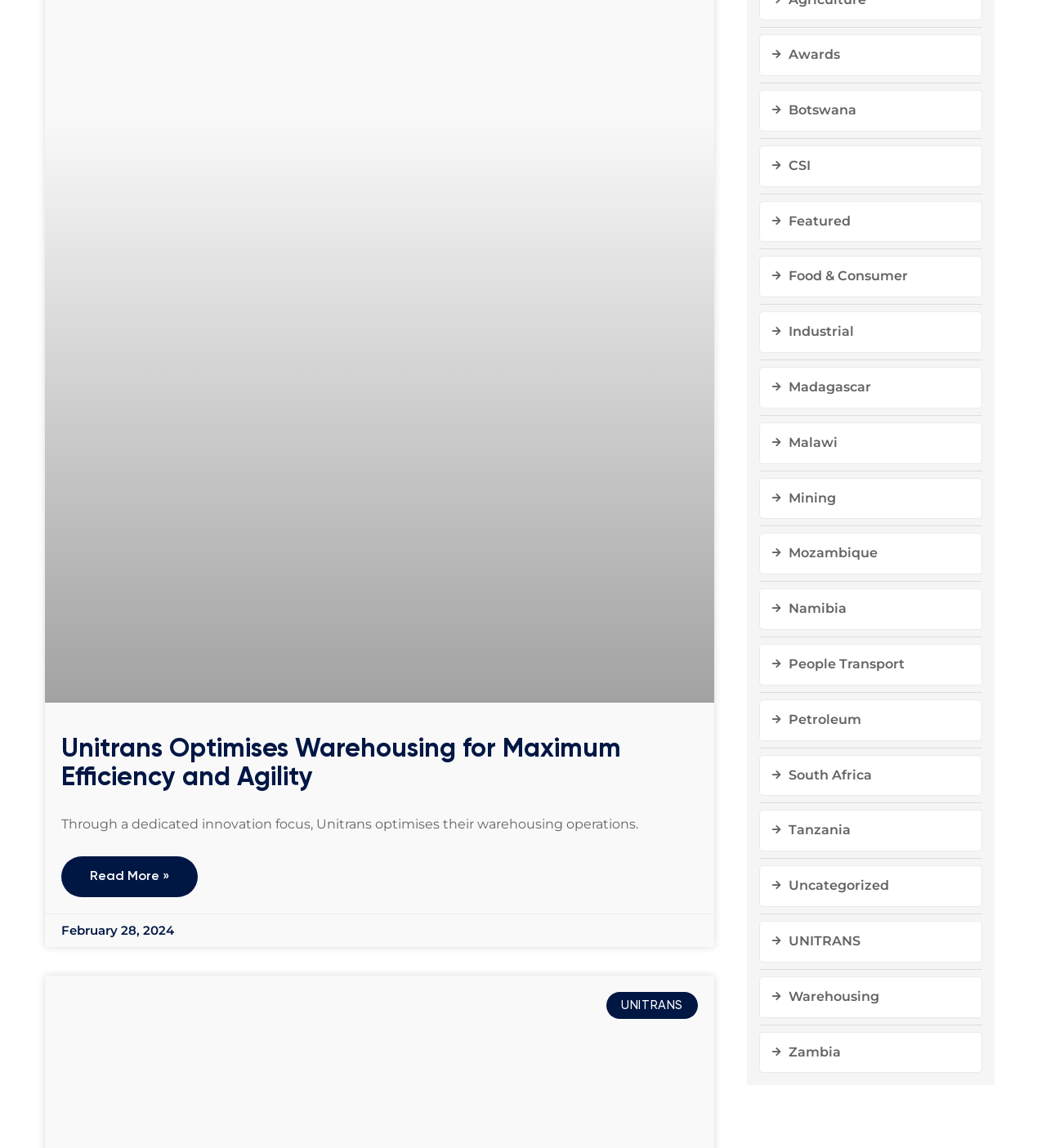What is the name of the company mentioned?
Please provide a single word or phrase based on the screenshot.

Unitrans